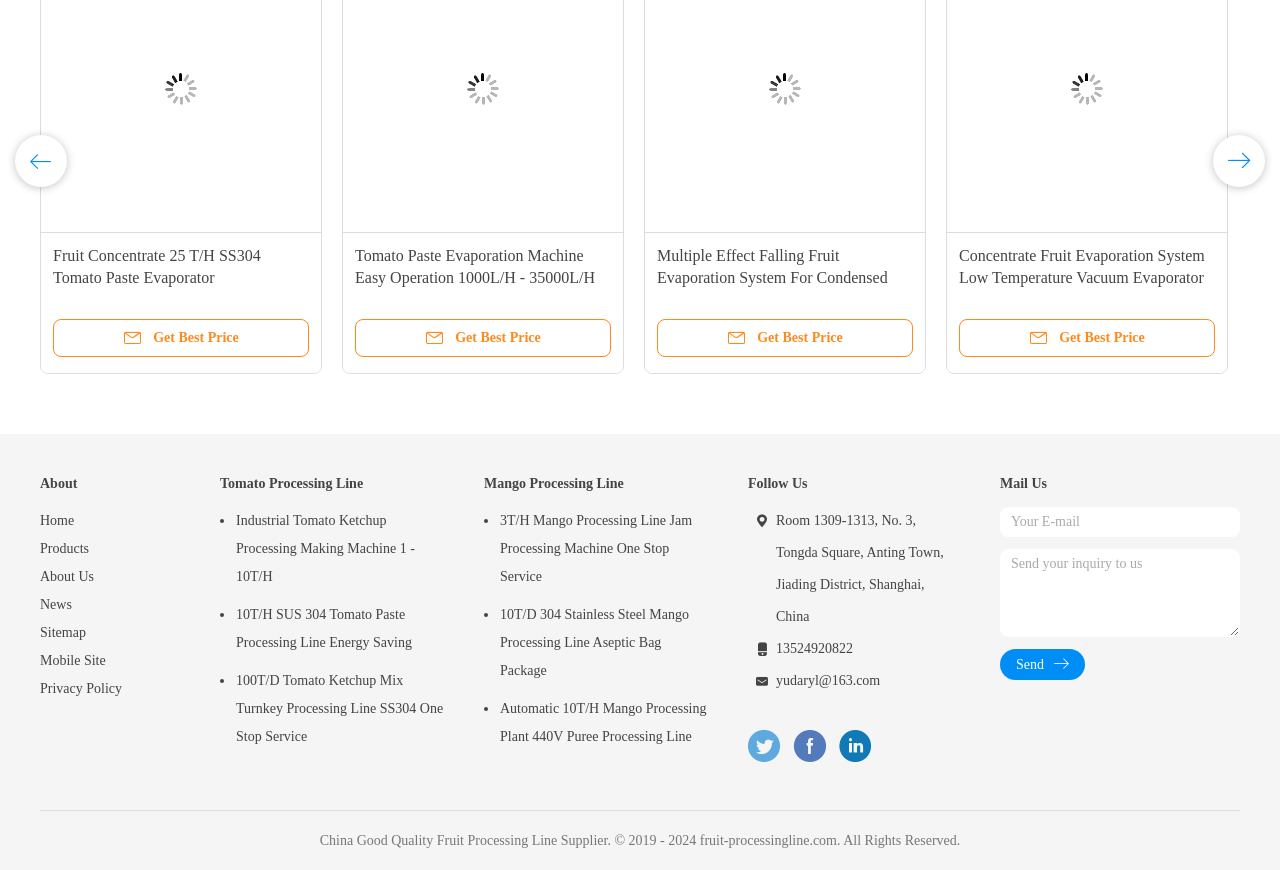Find the bounding box coordinates for the area you need to click to carry out the instruction: "Send an inquiry to the supplier". The coordinates should be four float numbers between 0 and 1, indicated as [left, top, right, bottom].

[0.781, 0.746, 0.848, 0.782]